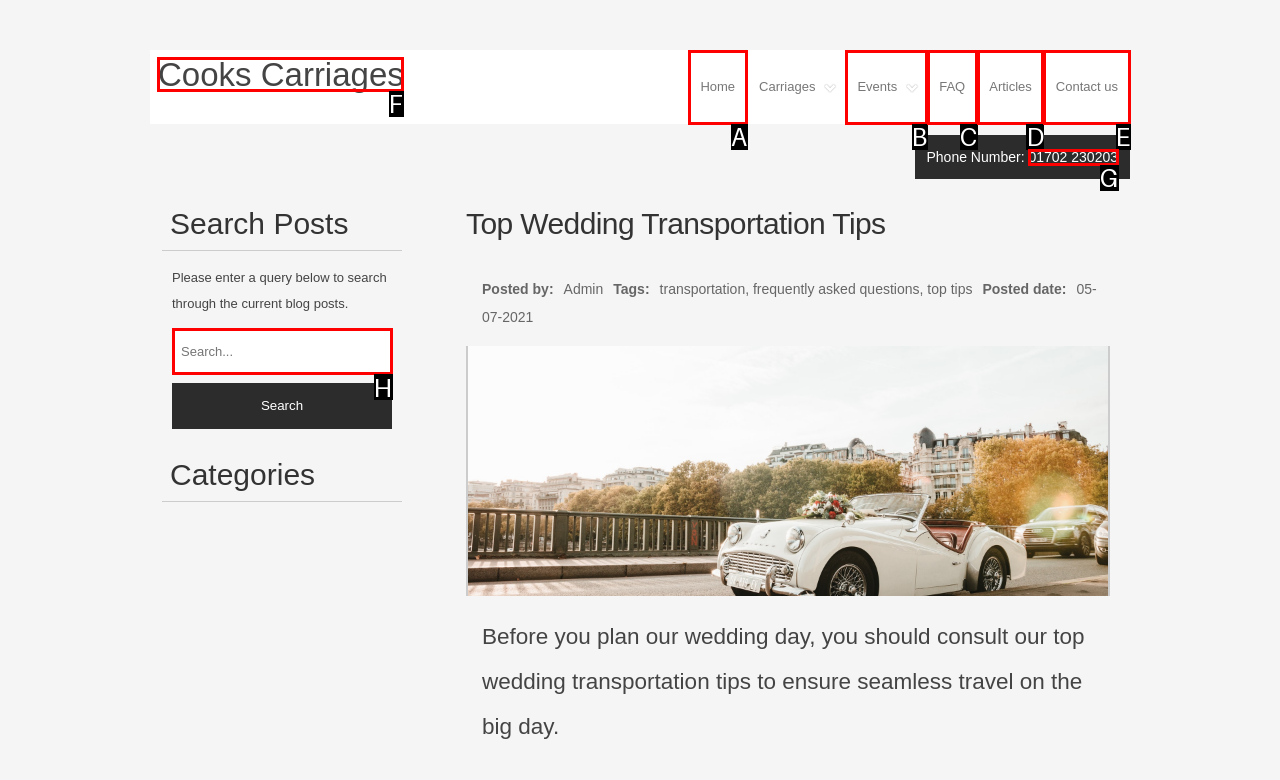Identify the correct option to click in order to complete this task: Click on the 'Cooks Carriages' link
Answer with the letter of the chosen option directly.

F